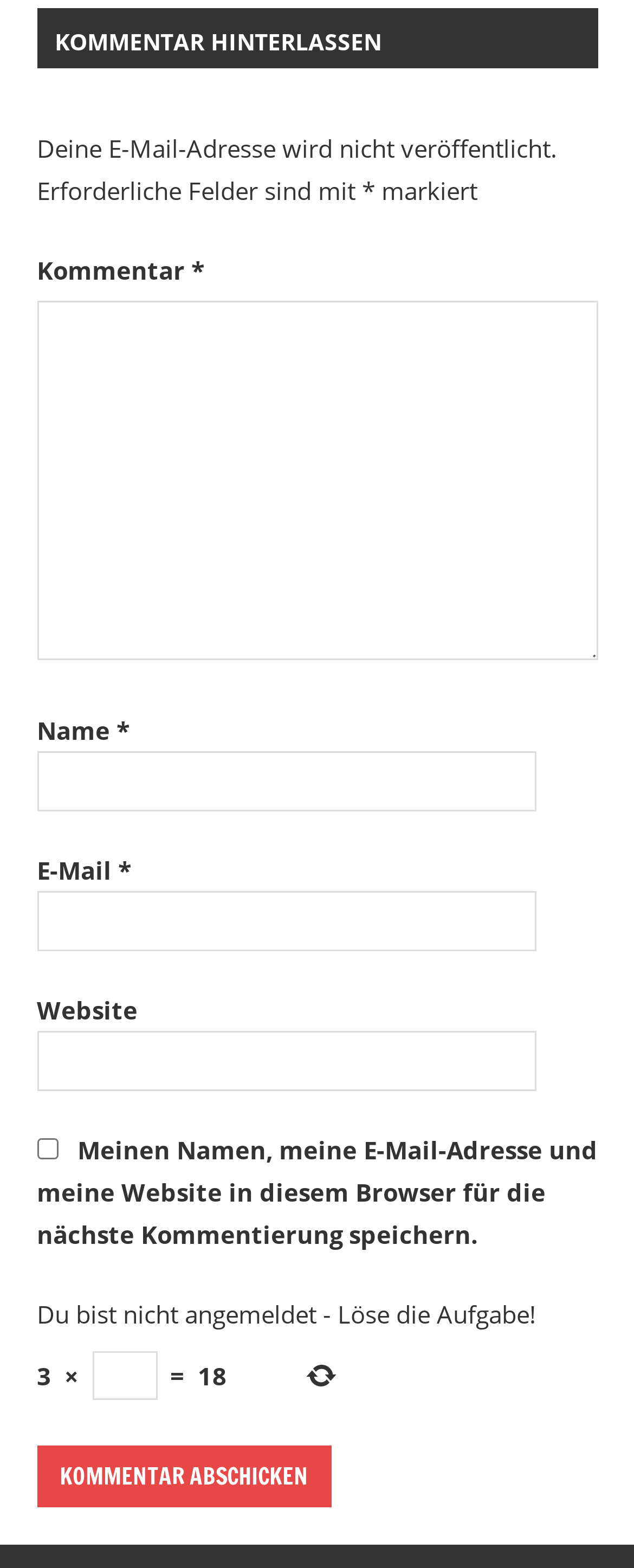What is the warning message at the top?
Based on the screenshot, respond with a single word or phrase.

Leave a comment